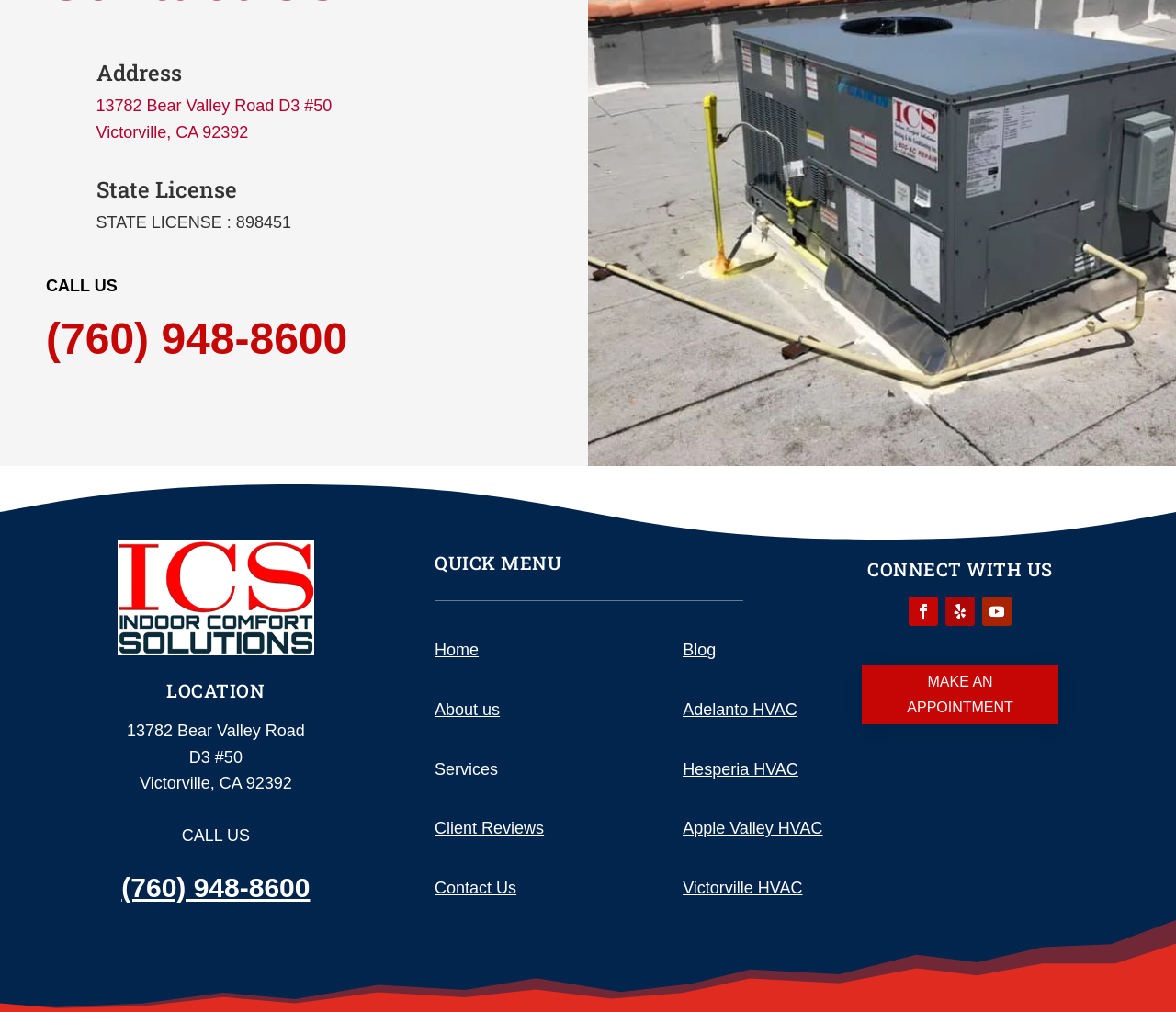Highlight the bounding box coordinates of the element you need to click to perform the following instruction: "Click the 'Address' link."

[0.082, 0.096, 0.282, 0.14]